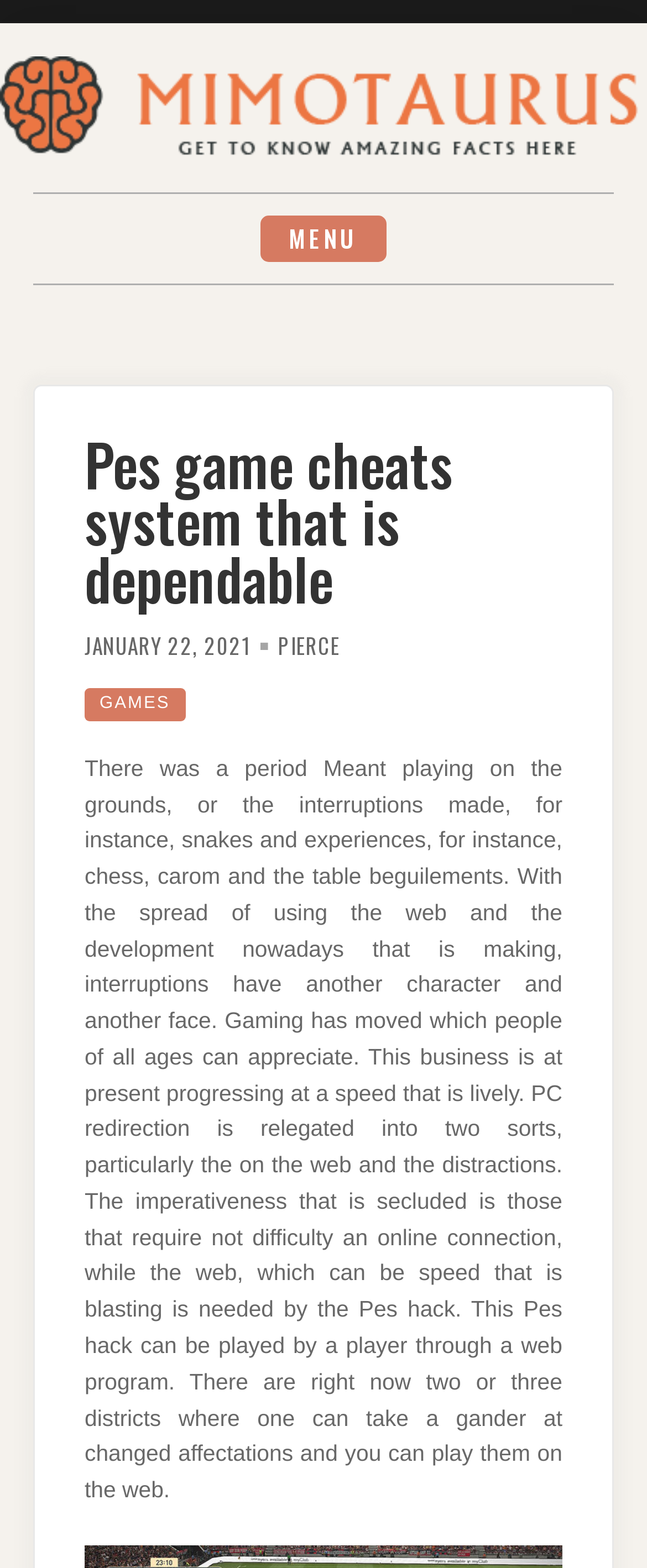Provide your answer to the question using just one word or phrase: How many types of PC redirection are mentioned?

two